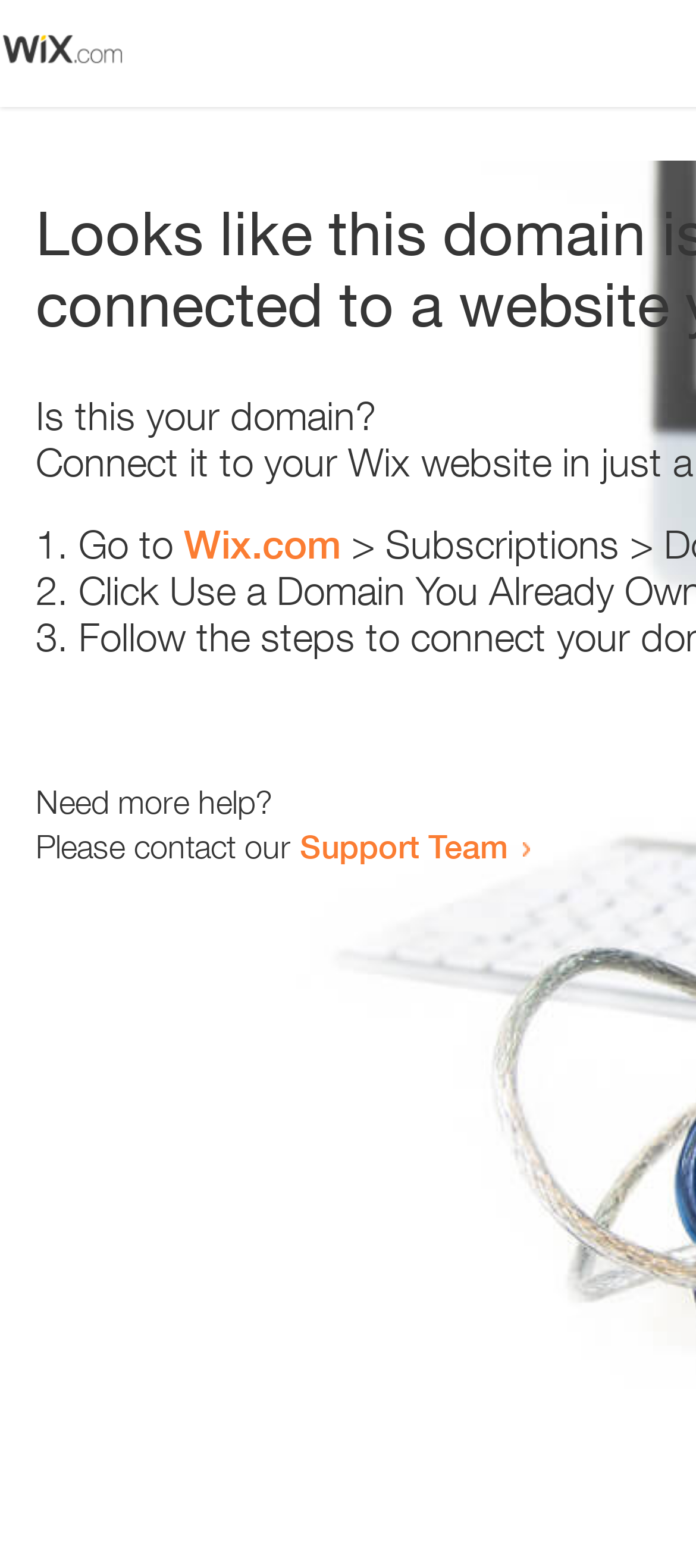What is the text of the webpage's headline?

Looks like this domain isn't
connected to a website yet